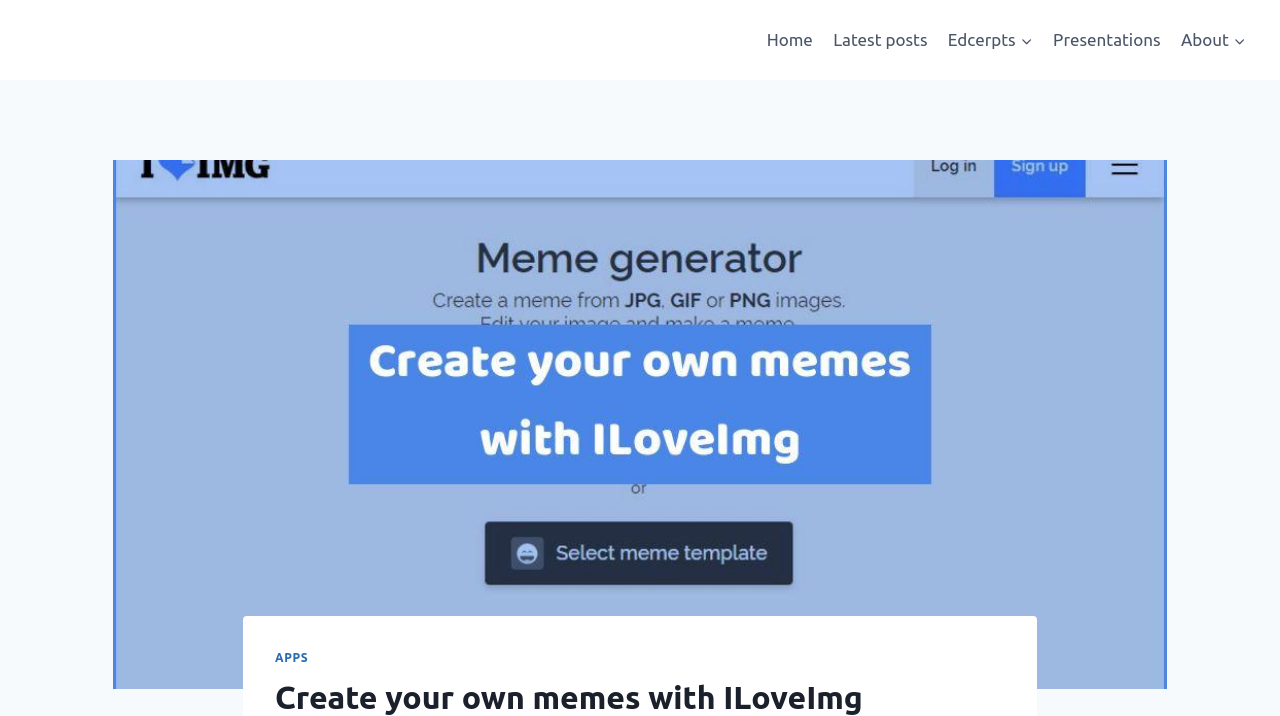What is the first link in the child menu of About?
Examine the image and give a concise answer in one word or a short phrase.

APPS